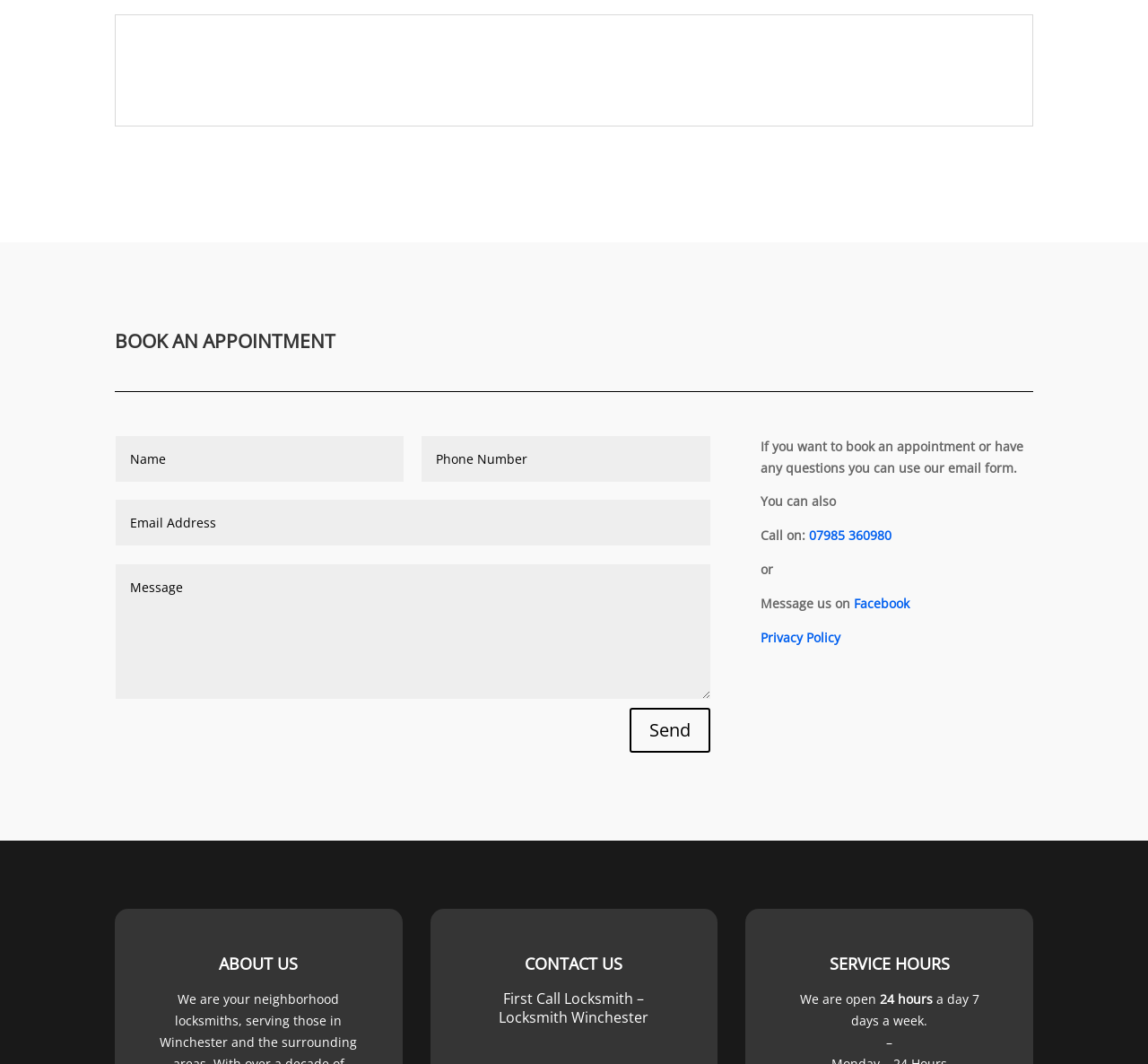Respond to the following question with a brief word or phrase:
How can I book an appointment?

Use email form or call/message